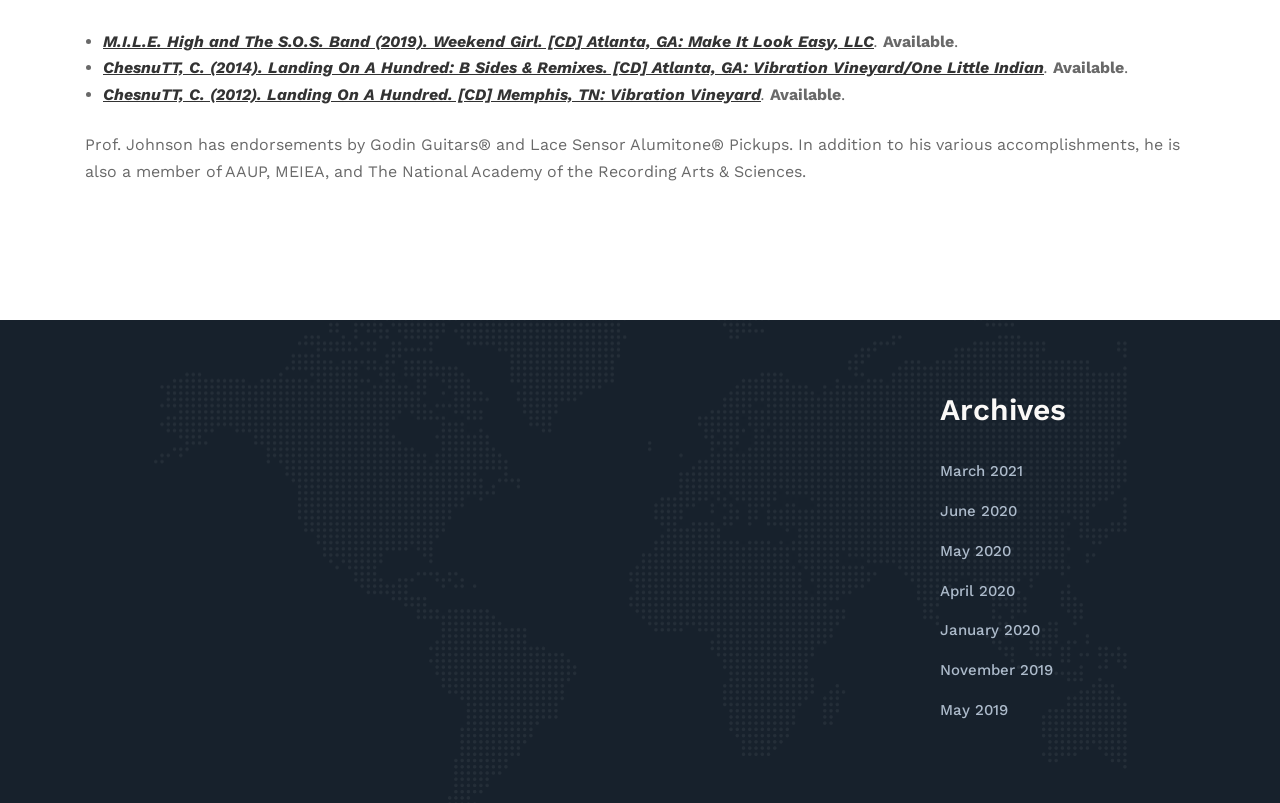Identify the bounding box coordinates necessary to click and complete the given instruction: "Browse archives for March 2021".

[0.734, 0.575, 0.799, 0.598]